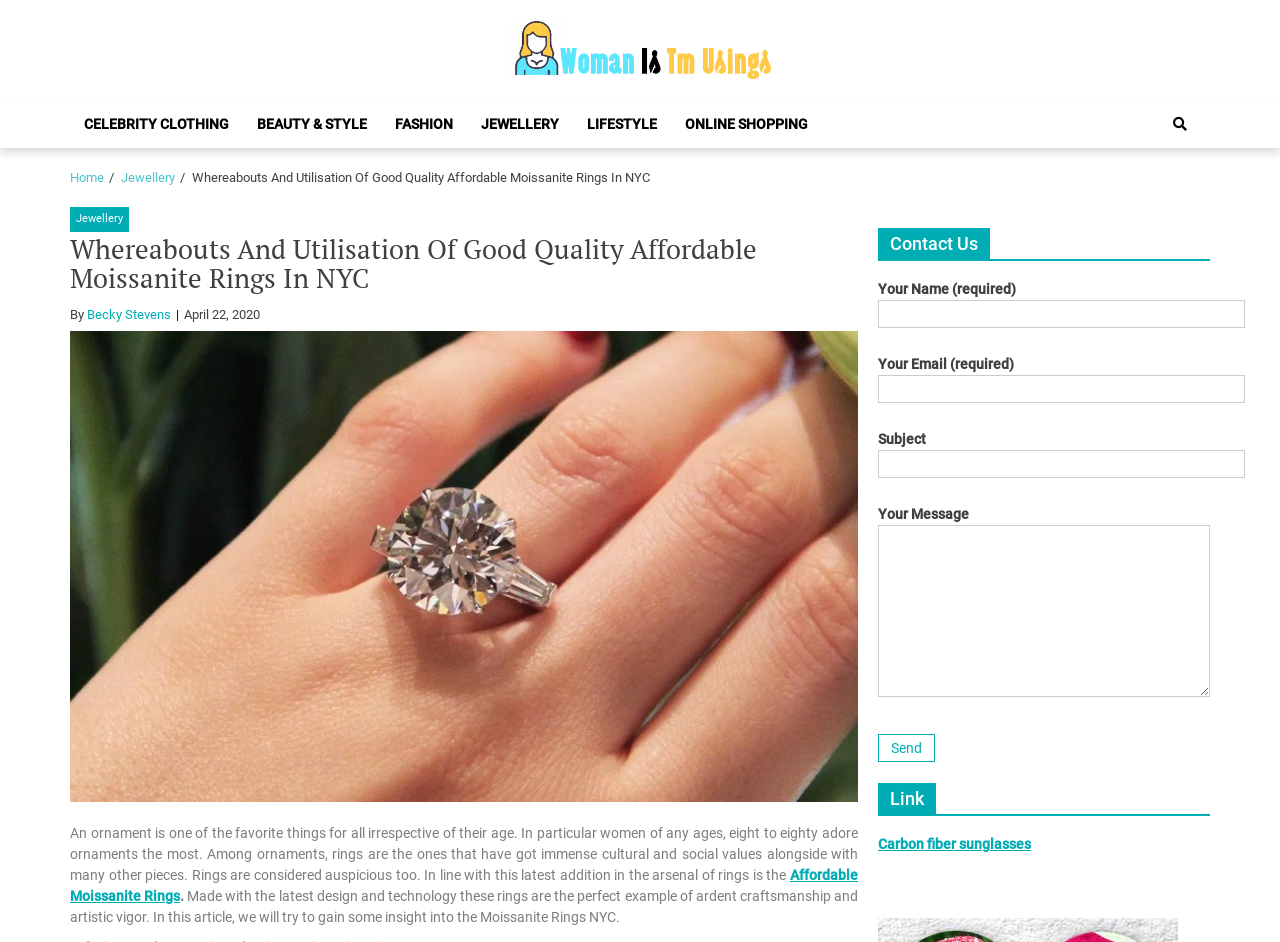Find the bounding box of the UI element described as follows: "Enfold WordPress Theme by Kriesi".

None